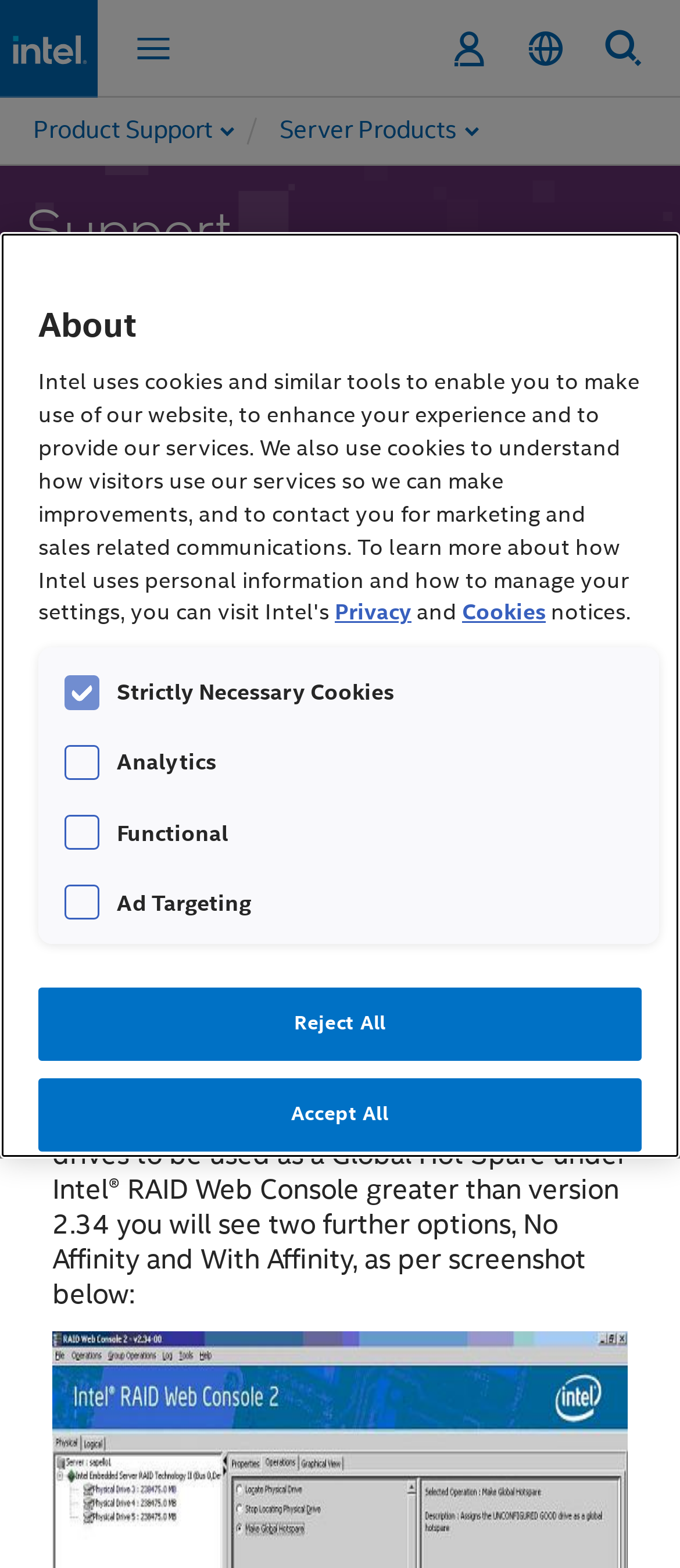Please provide the bounding box coordinates in the format (top-left x, top-left y, bottom-right x, bottom-right y). Remember, all values are floating point numbers between 0 and 1. What is the bounding box coordinate of the region described as: Confirm My Choices

[0.056, 0.746, 0.944, 0.792]